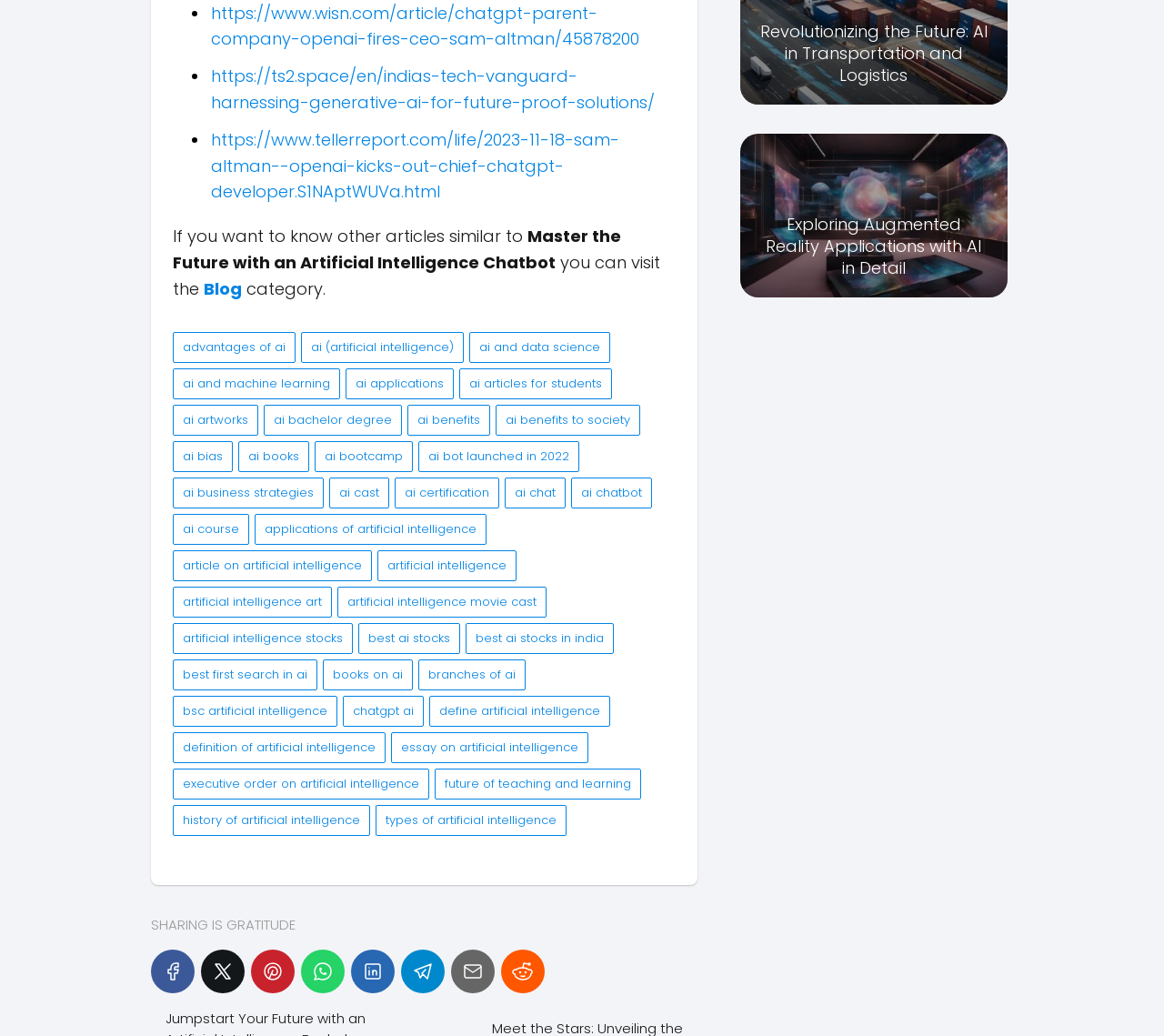Identify the bounding box coordinates for the UI element described as follows: article on artificial intelligence. Use the format (top-left x, top-left y, bottom-right x, bottom-right y) and ensure all values are floating point numbers between 0 and 1.

[0.148, 0.531, 0.32, 0.561]